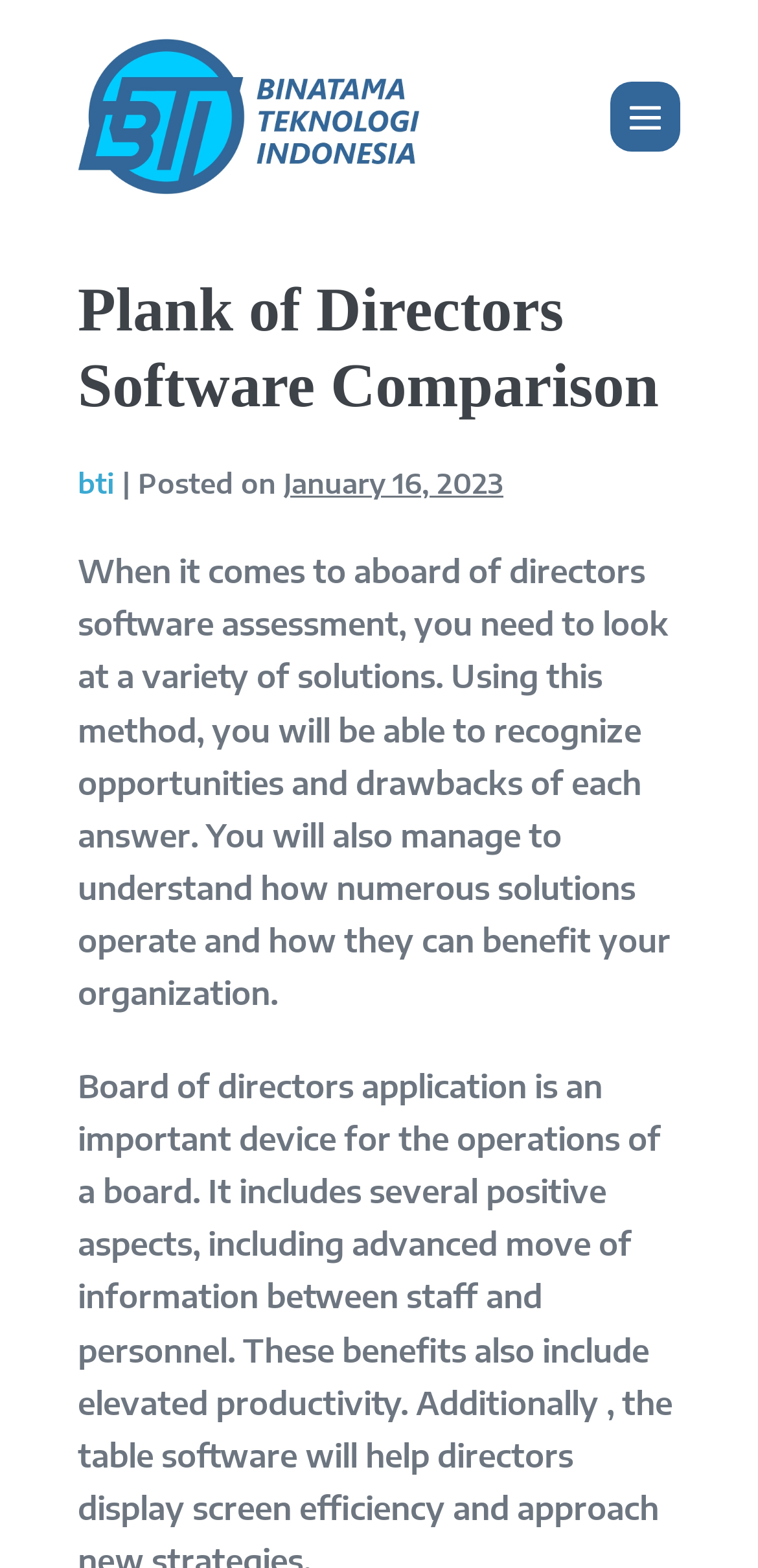When was the article posted?
Give a single word or phrase as your answer by examining the image.

January 16, 2023